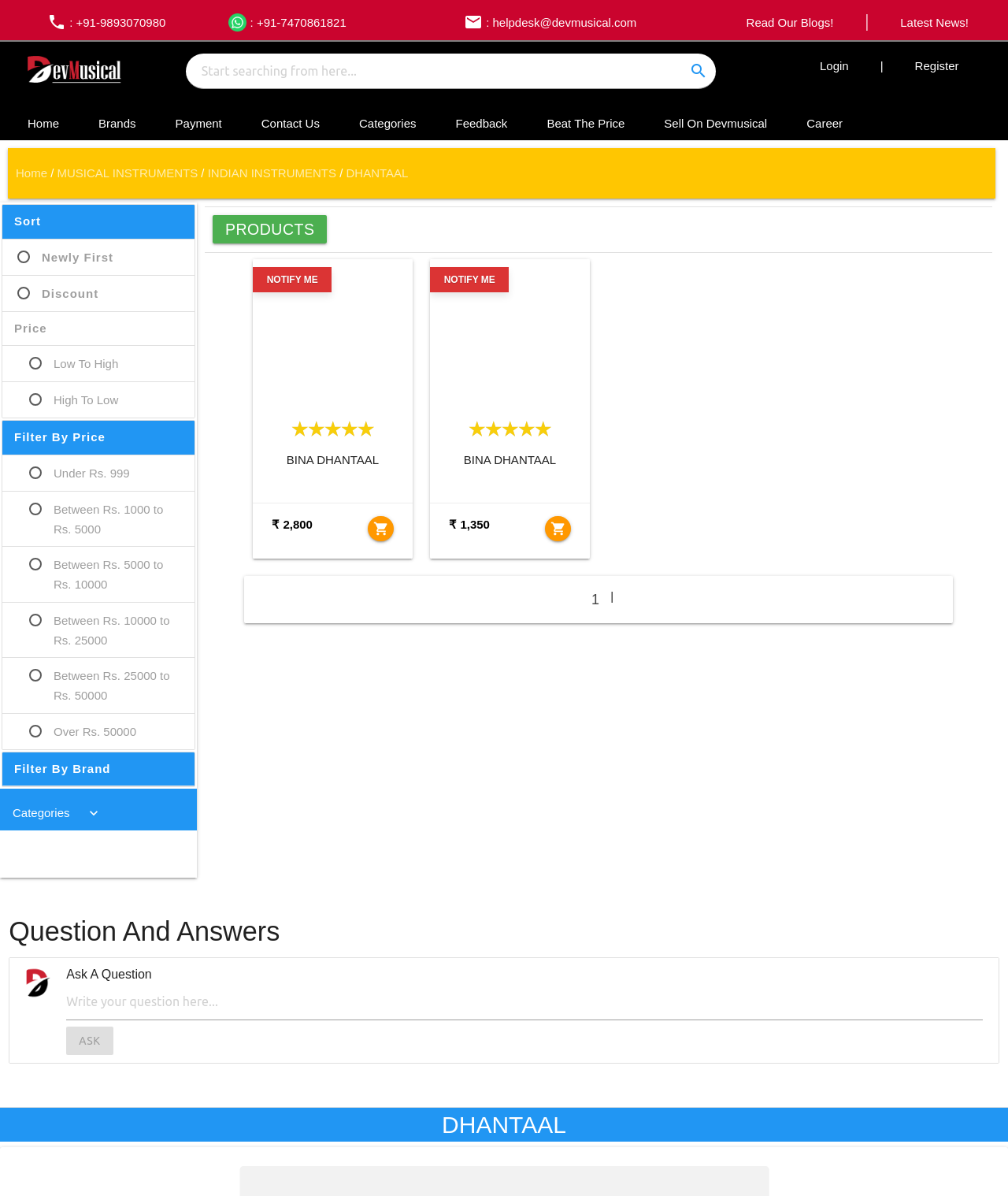Locate the bounding box coordinates of the UI element described by: "DHANTAAL". Provide the coordinates as four float numbers between 0 and 1, formatted as [left, top, right, bottom].

[0.343, 0.139, 0.405, 0.15]